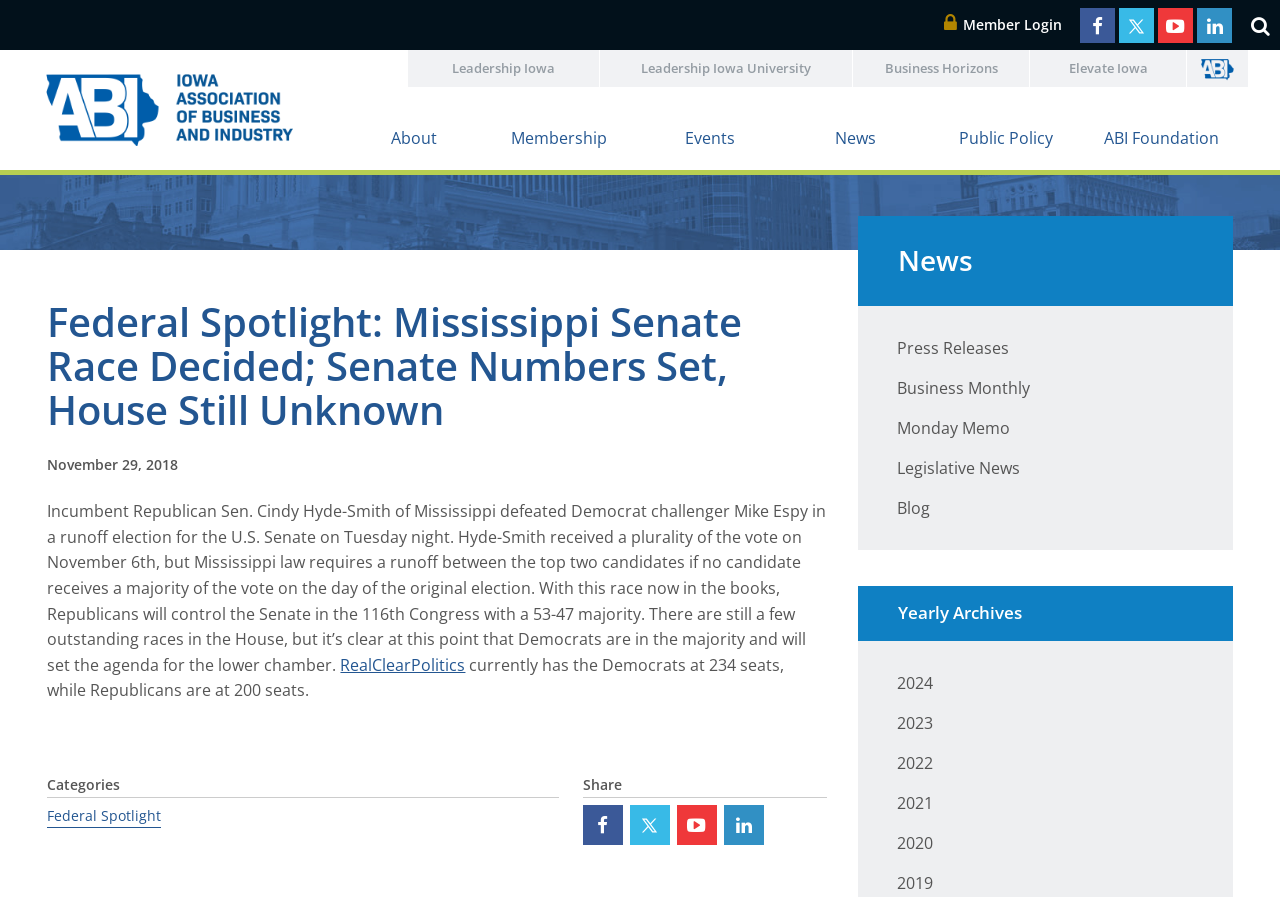Pinpoint the bounding box coordinates of the clickable element to carry out the following instruction: "Search for something."

[0.966, 0.006, 0.977, 0.05]